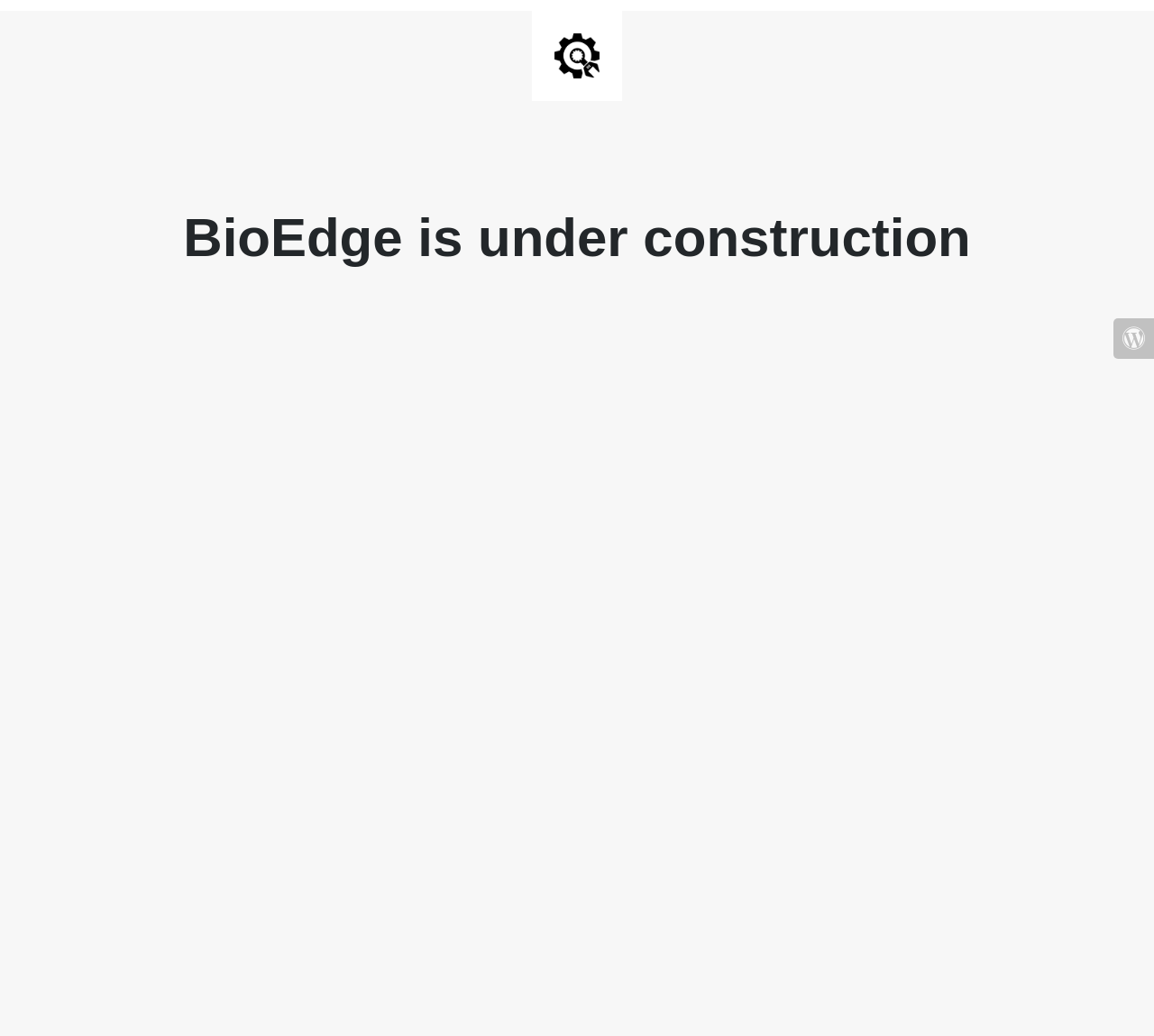Extract the top-level heading from the webpage and provide its text.

BioEdge is under construction